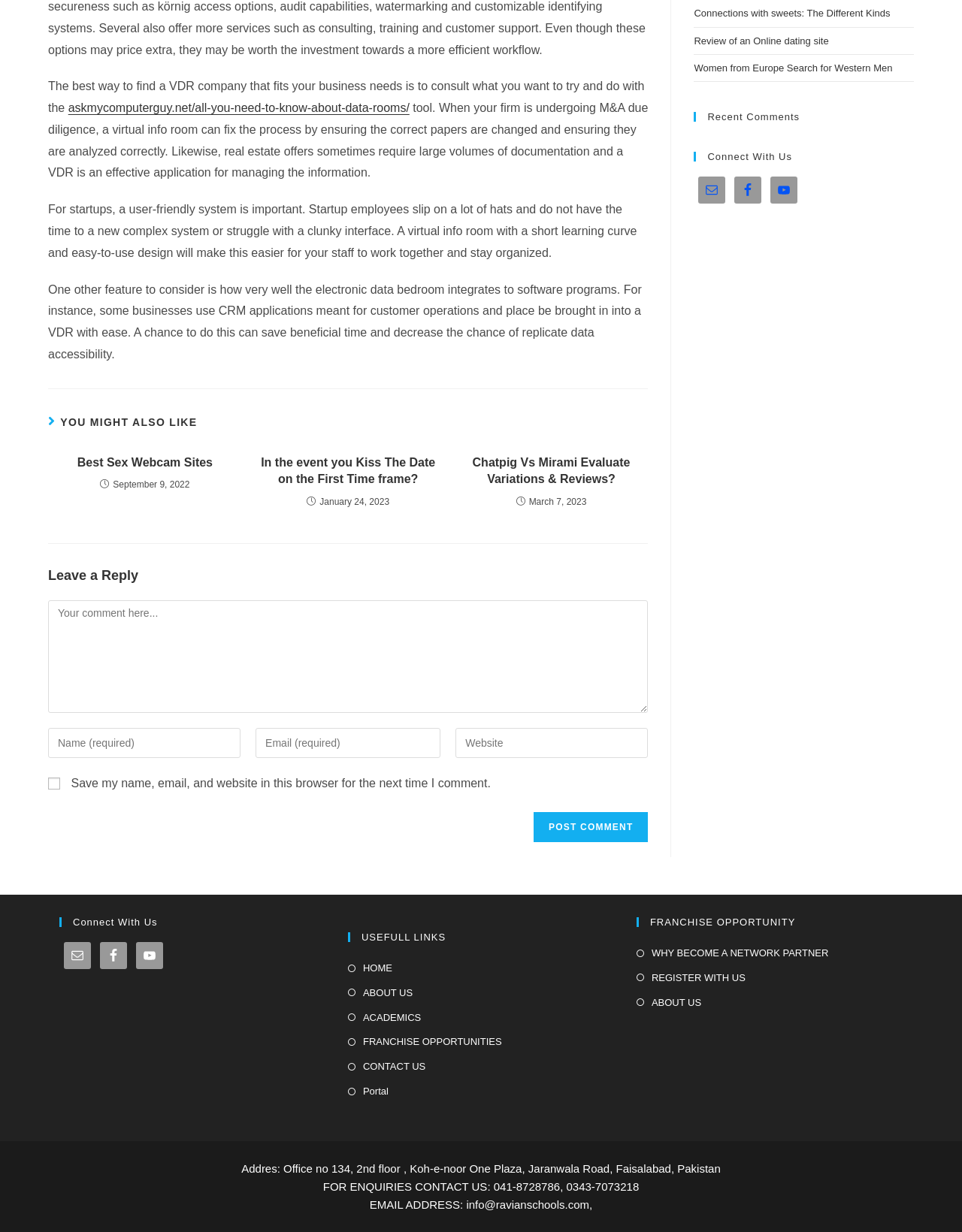Bounding box coordinates are to be given in the format (top-left x, top-left y, bottom-right x, bottom-right y). All values must be floating point numbers between 0 and 1. Provide the bounding box coordinate for the UI element described as: HOME

[0.362, 0.779, 0.408, 0.793]